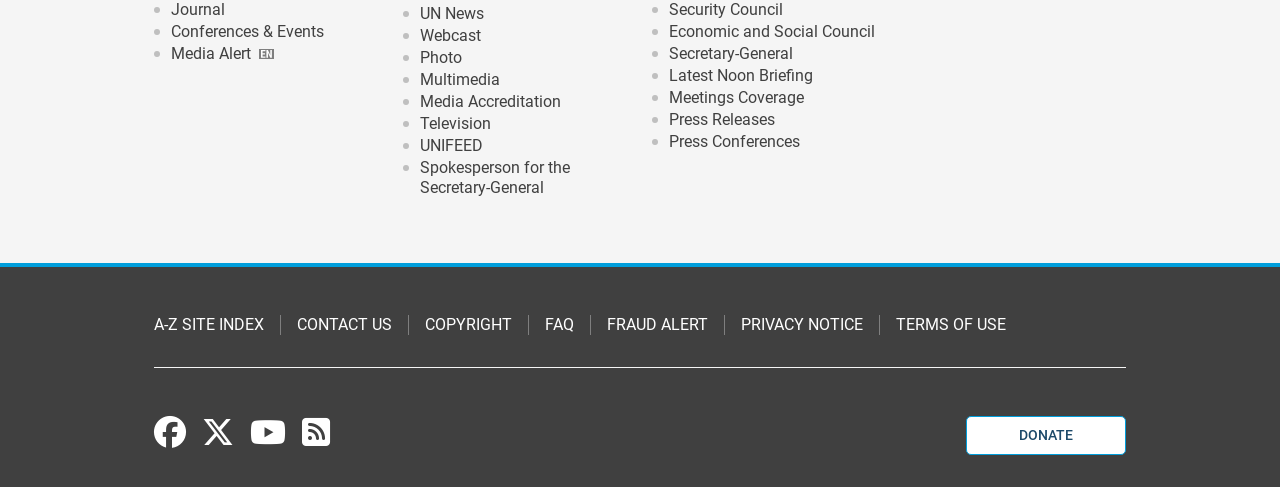What is the last link on the bottom right?
Give a single word or phrase as your answer by examining the image.

DONATE